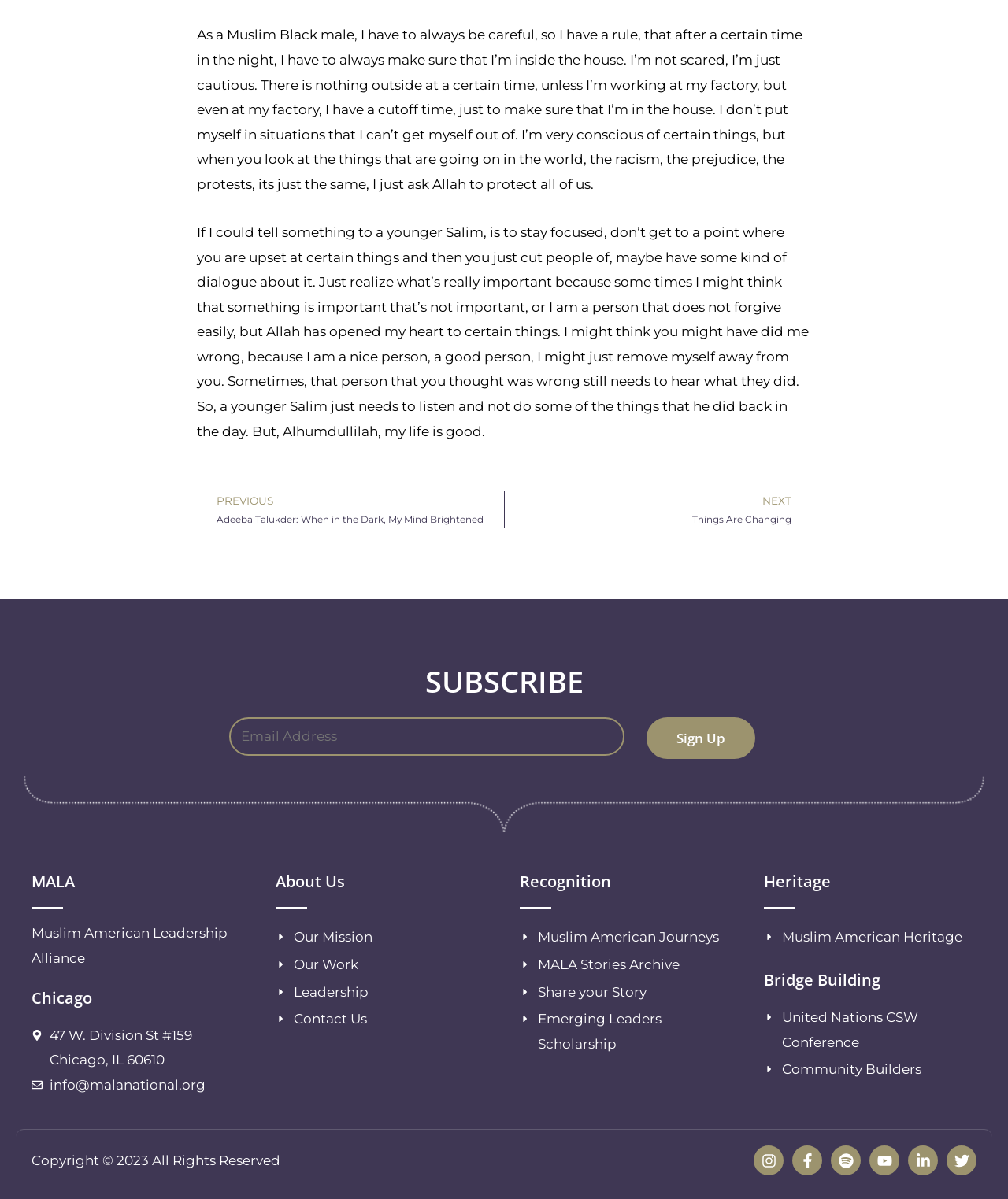How can one share their story on this website? Observe the screenshot and provide a one-word or short phrase answer.

Share your Story